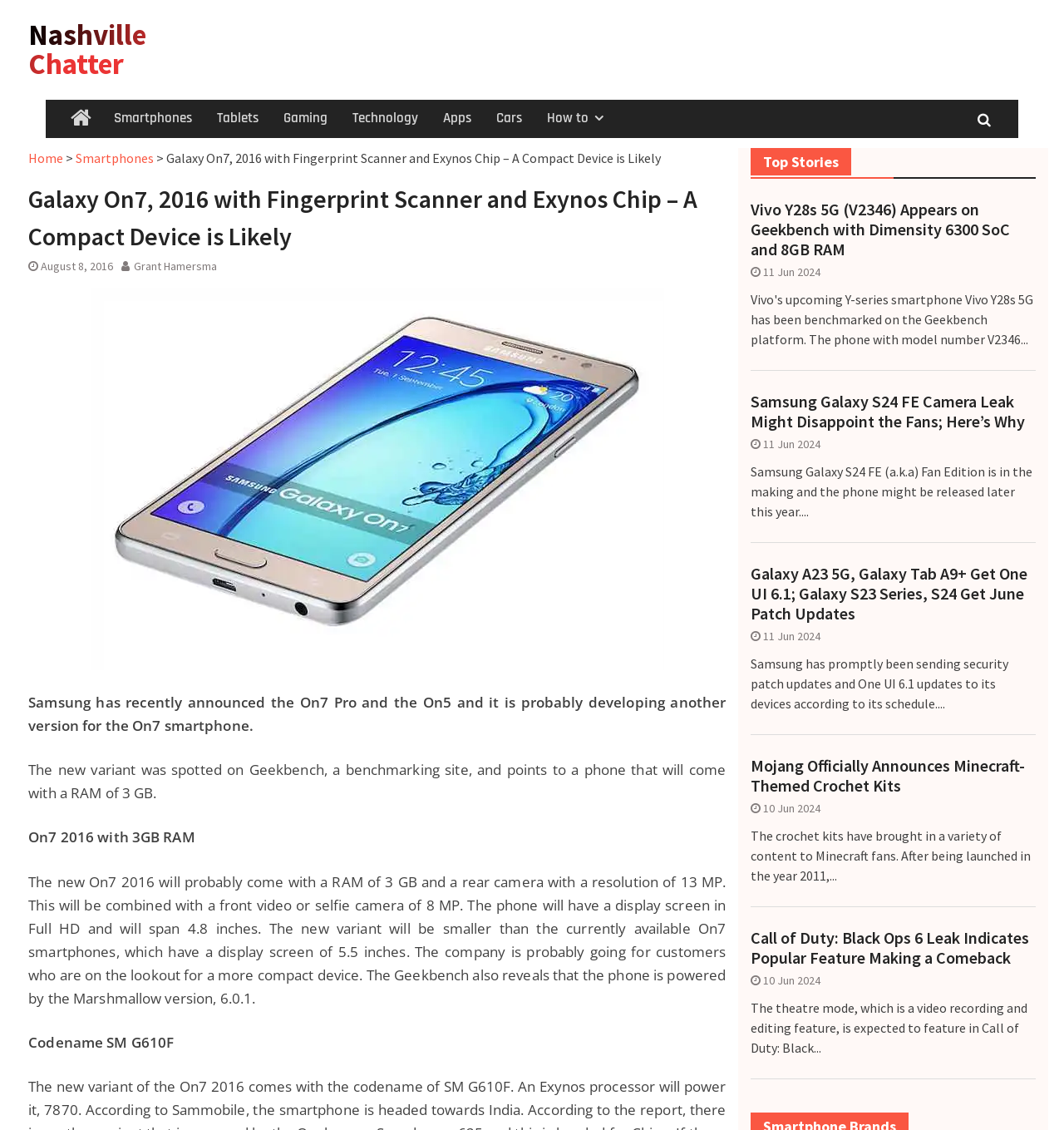What is the name of the benchmarking site mentioned in the article?
Using the information presented in the image, please offer a detailed response to the question.

I found the answer by reading the article's content, specifically the paragraph that mentions the new variant of the On7 smartphone being spotted on a benchmarking site, which is Geekbench.